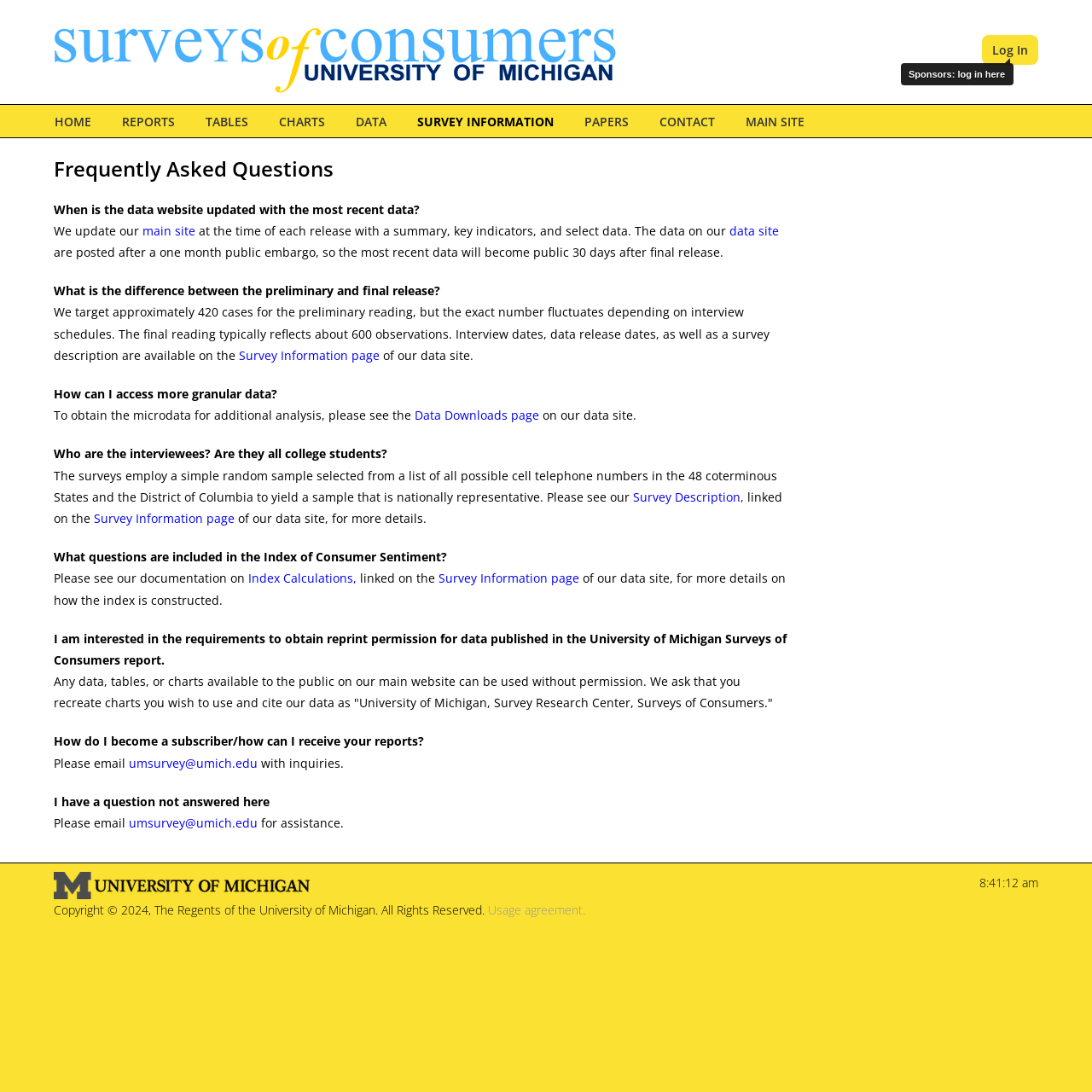Examine the screenshot and answer the question in as much detail as possible: What is the citation requirement for using data from the University of Michigan Surveys of Consumers report?

The answer to the question 'I am interested in the requirements to obtain reprint permission for data published in the University of Michigan Surveys of Consumers report' states that any data, tables, or charts available to the public on the main website can be used without permission, and asks that users recreate charts and cite the data as 'University of Michigan, Survey Research Center, Surveys of Consumers', implying that this is the citation requirement.